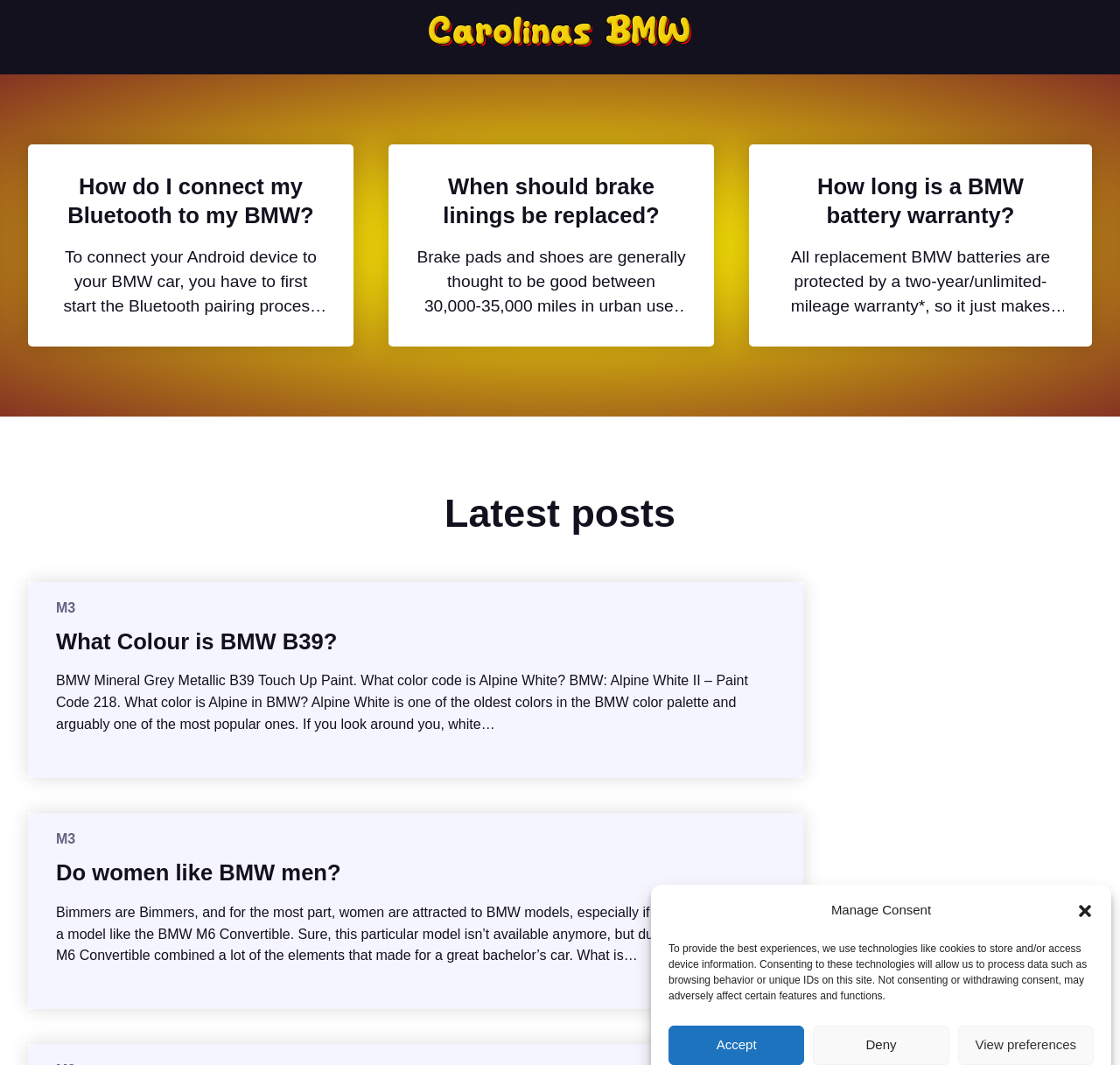What is the model of BMW mentioned in the 'Latest posts' section?
Carefully analyze the image and provide a thorough answer to the question.

In the 'Latest posts' section, there is a link to 'M3', which suggests that M3 is a model of BMW being discussed in the latest posts.